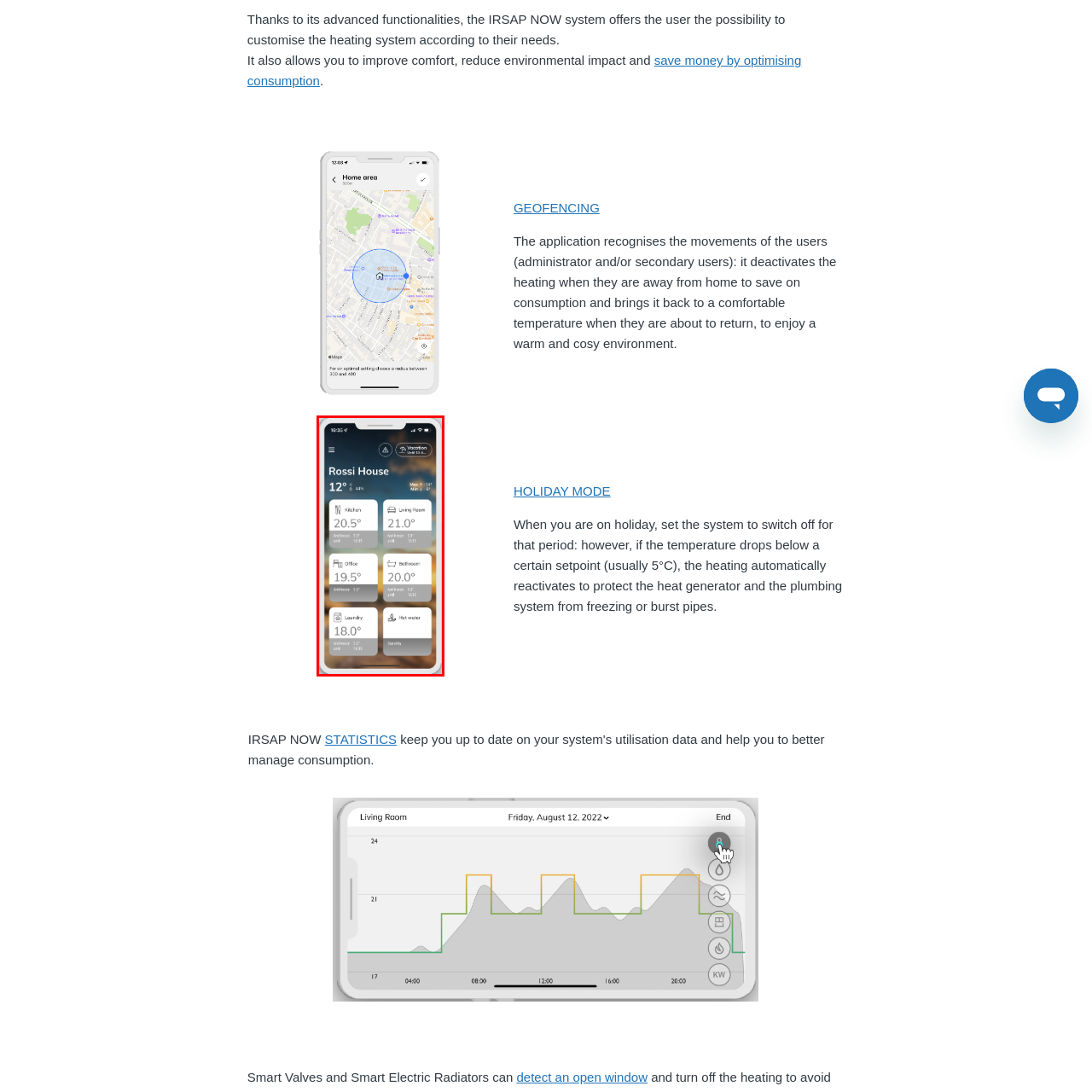Inspect the image surrounded by the red border and give a one-word or phrase answer to the question:
What is the status of the hot water?

Standby